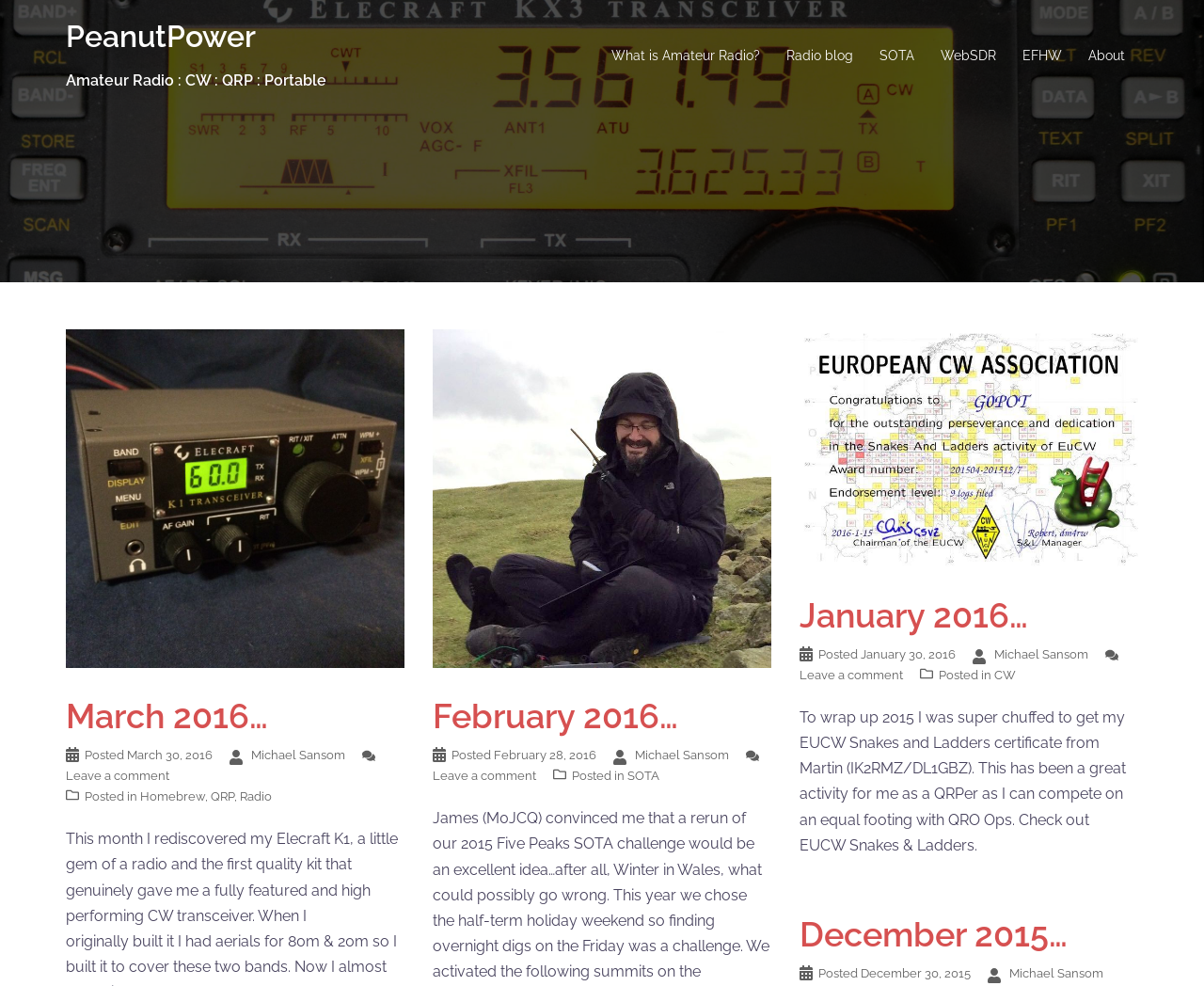Determine the bounding box coordinates of the UI element described below. Use the format (top-left x, top-left y, bottom-right x, bottom-right y) with floating point numbers between 0 and 1: What is Amateur Radio?

[0.508, 0.045, 0.631, 0.068]